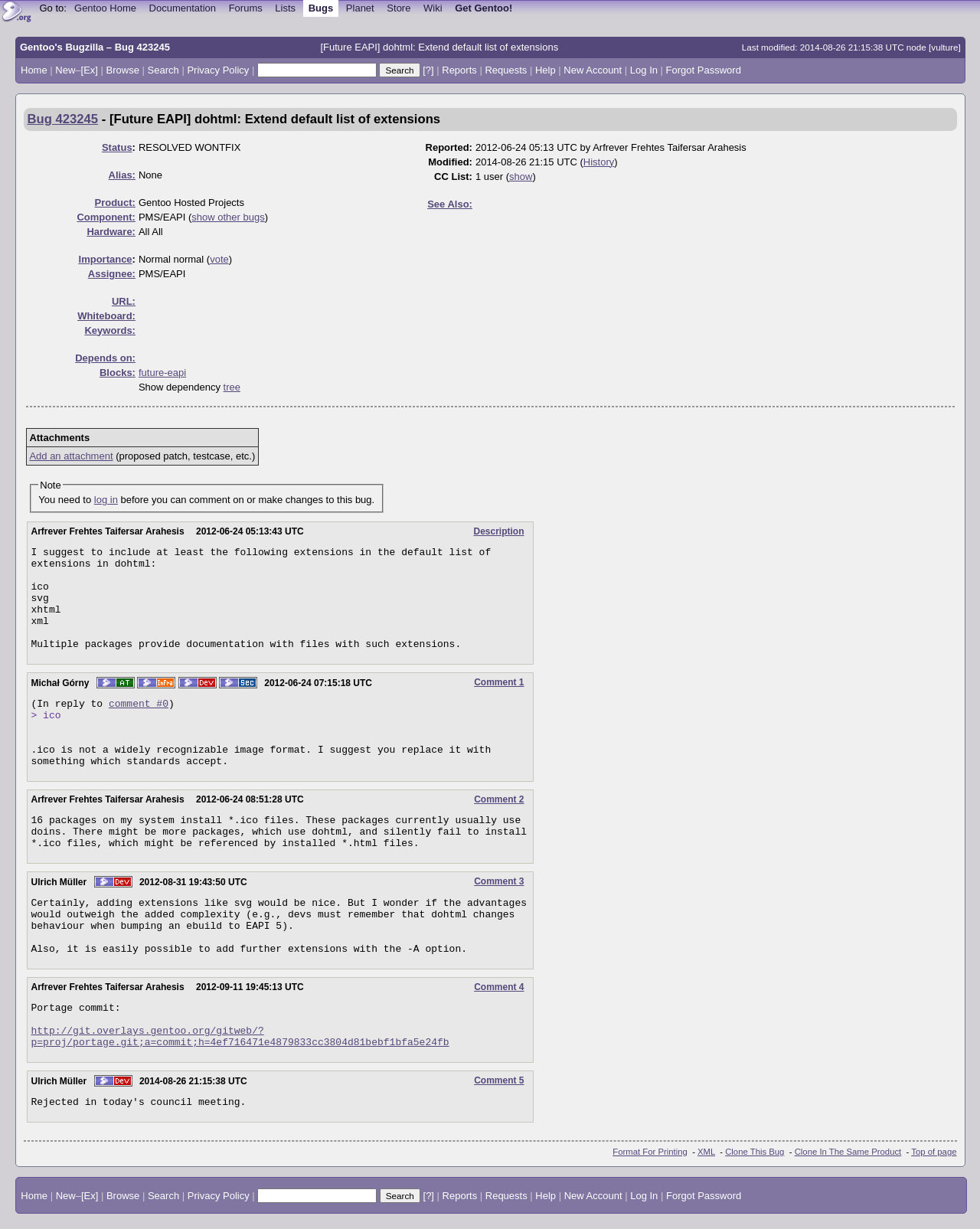Locate the bounding box coordinates of the UI element described by: "Clone In The Same Product". The bounding box coordinates should consist of four float numbers between 0 and 1, i.e., [left, top, right, bottom].

[0.811, 0.933, 0.92, 0.941]